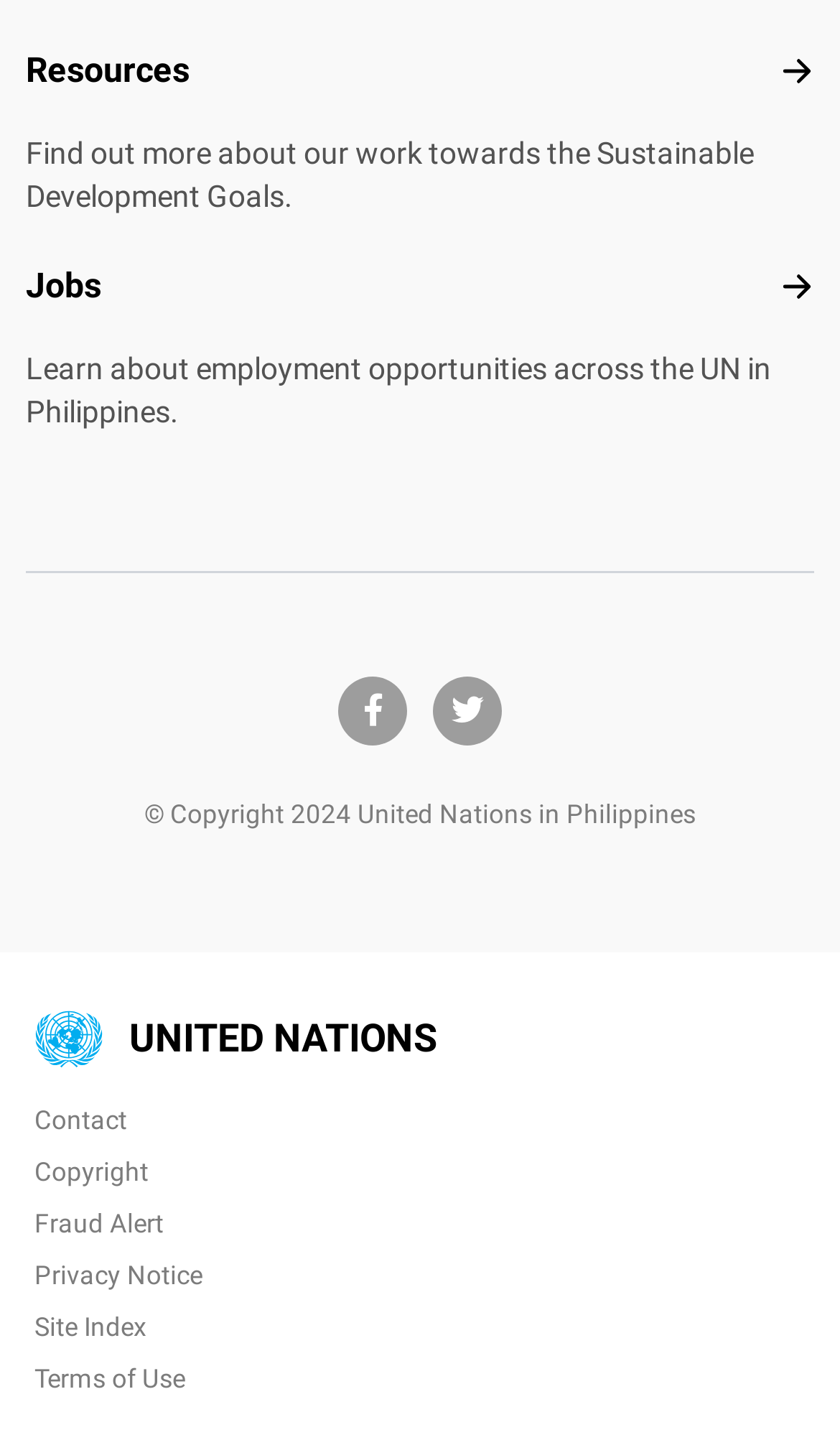Please mark the bounding box coordinates of the area that should be clicked to carry out the instruction: "Click on Resources".

[0.031, 0.035, 0.226, 0.063]